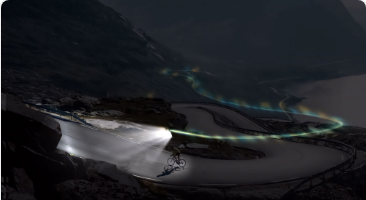Formulate a detailed description of the image content.

The image depicts a dramatic, winding road illuminated by a powerful beam of light, likely from a bicycle or vehicle, cutting through the darkness of a mountainous landscape. The illuminated path highlights the curves of the road, suggesting a sense of adventure and exploration. The surroundings are steep and rugged, with hints of distant mountains and a body of water, creating a stark contrast between the bright light and the darkened environment. This scene captures the essence of a thrilling journey, possibly underlining themes of innovation and creativity in transportation or outdoor pursuits, as suggested by related articles on advanced engineering concepts in the context of biking and product development.